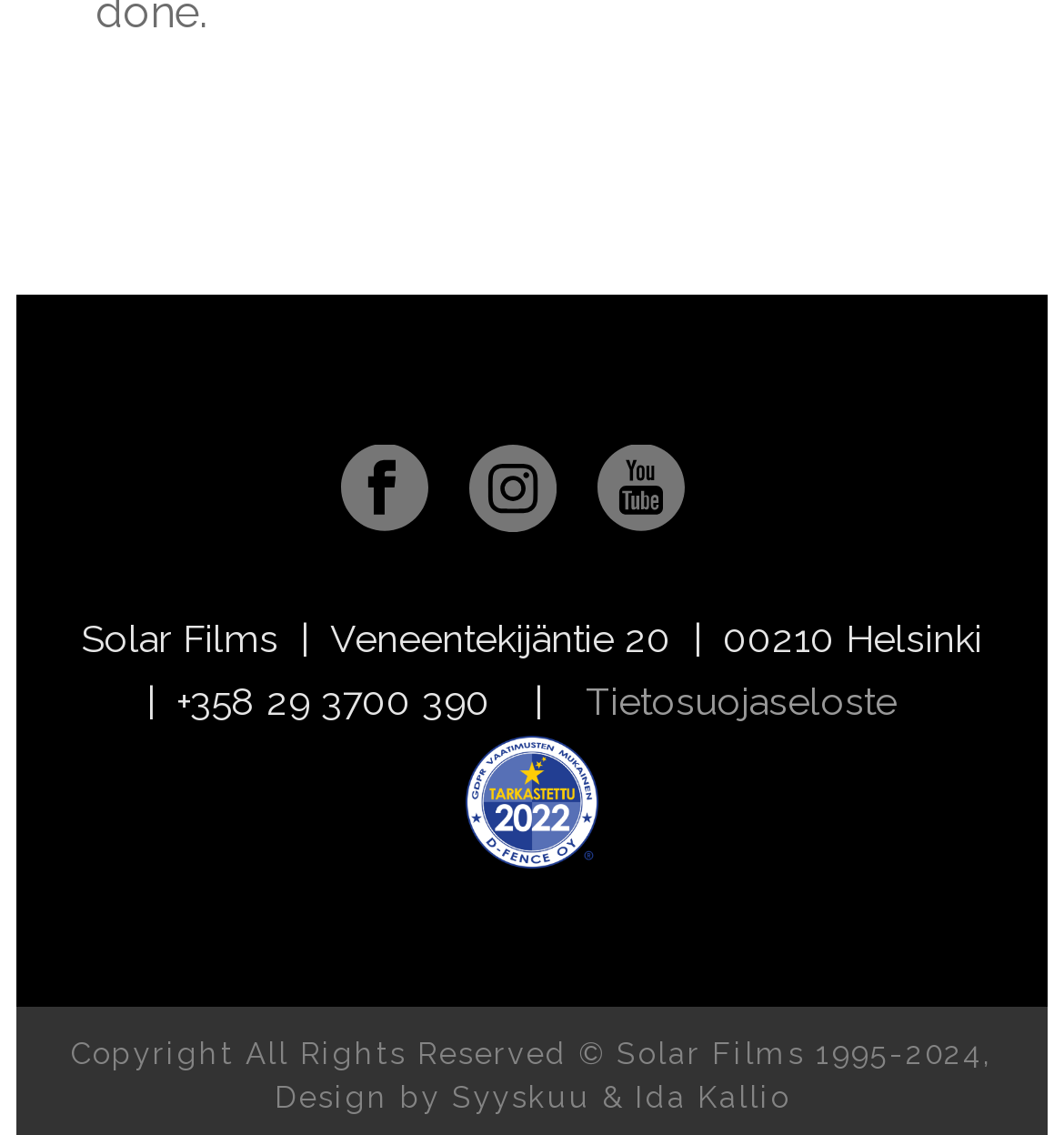Who designed the website?
Refer to the screenshot and respond with a concise word or phrase.

Syyskuu & Ida Kallio